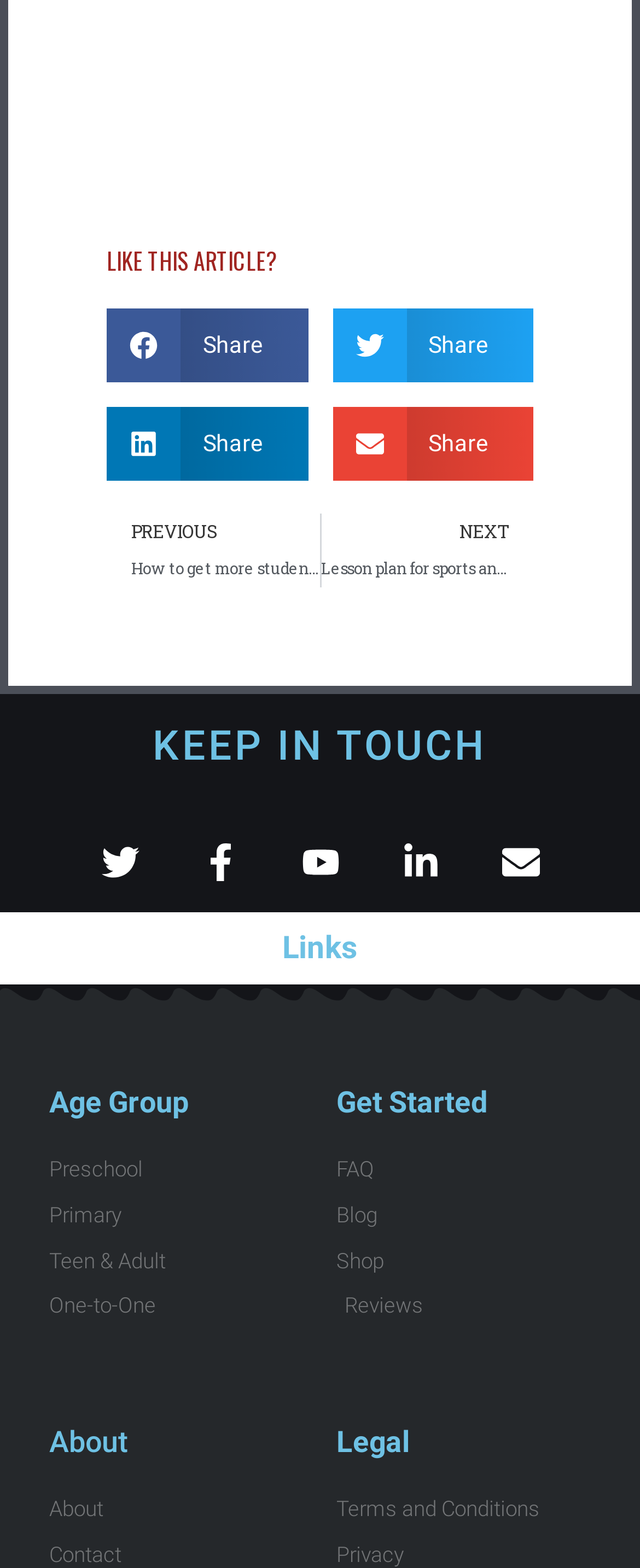Give a concise answer using only one word or phrase for this question:
How many links are available in the 'About' section?

1